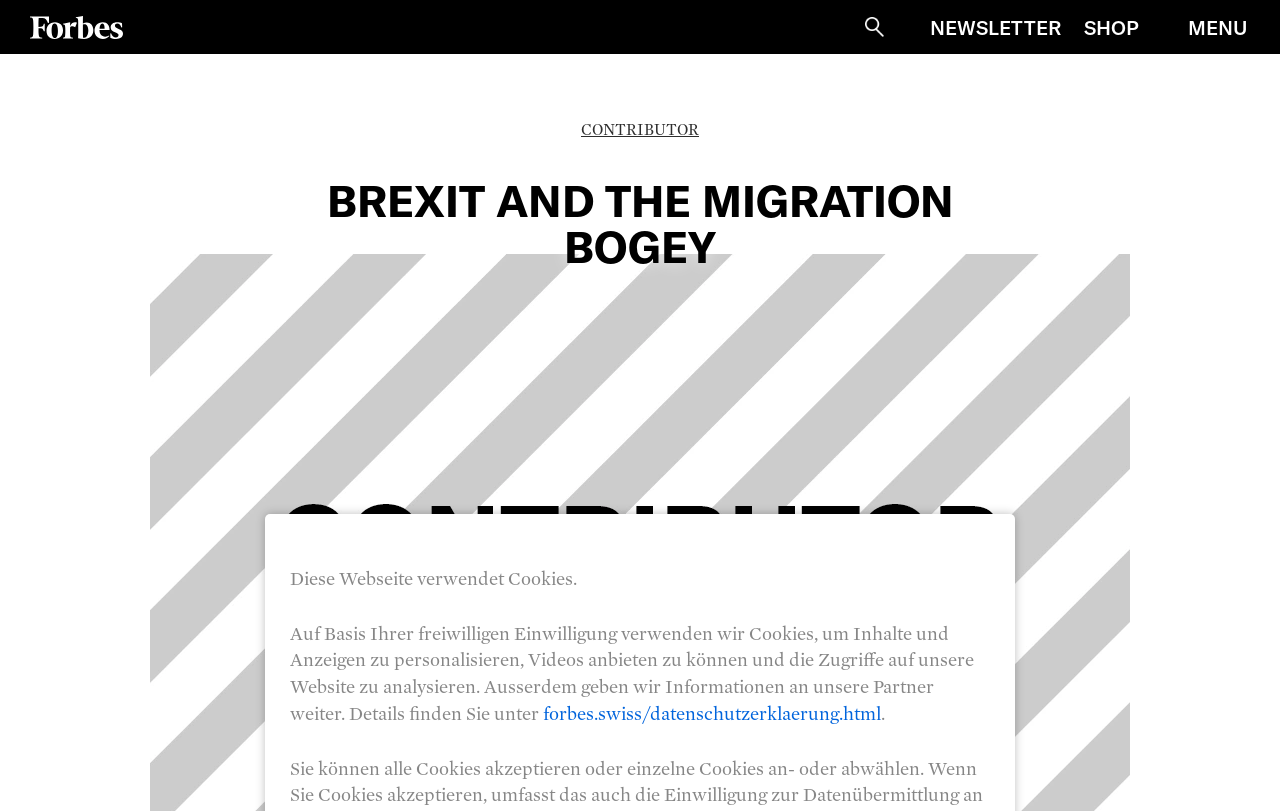What is the language of the website?
Refer to the image and provide a concise answer in one word or phrase.

German